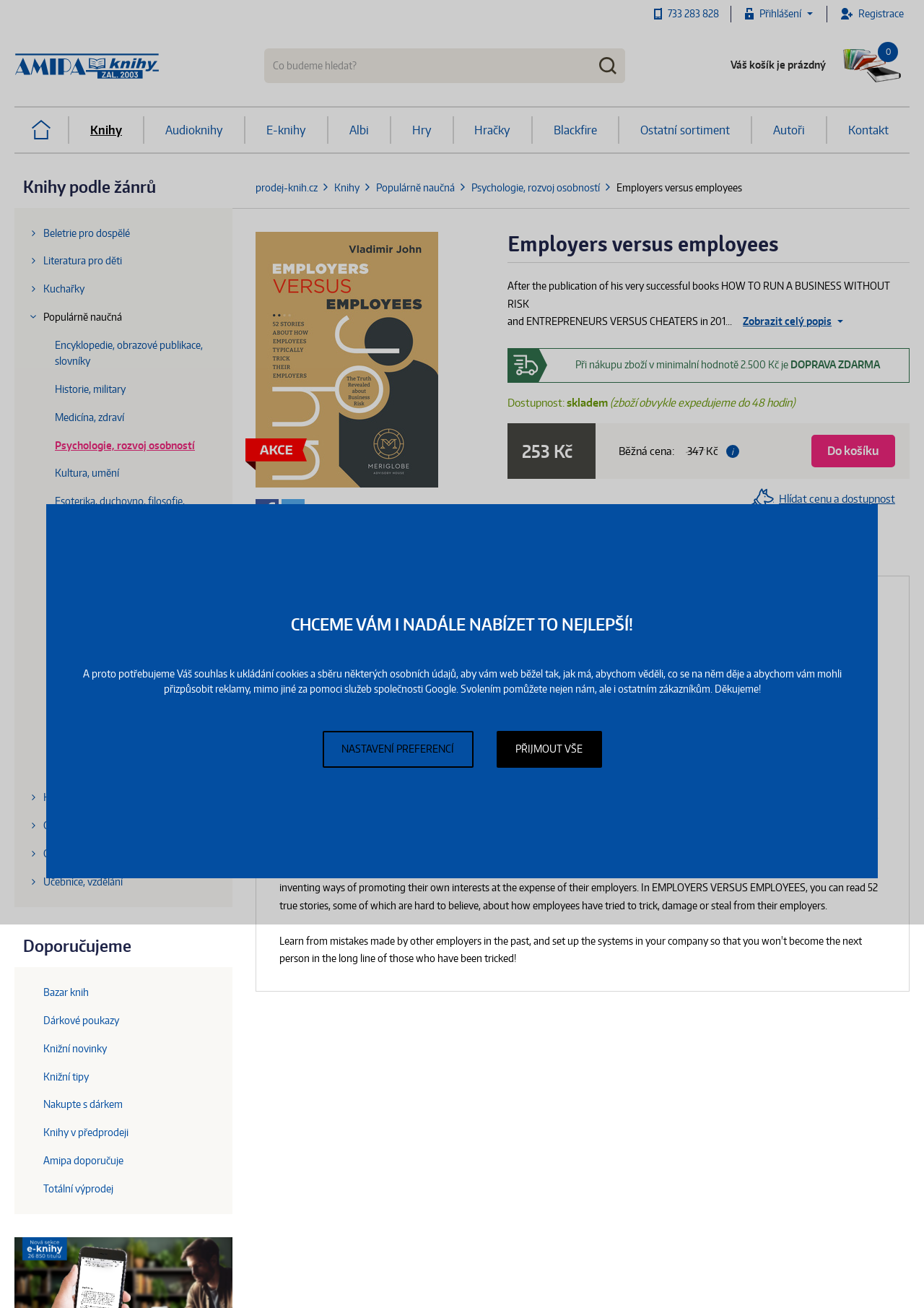Please find the bounding box coordinates of the section that needs to be clicked to achieve this instruction: "Navigate to the homepage".

[0.016, 0.089, 0.073, 0.11]